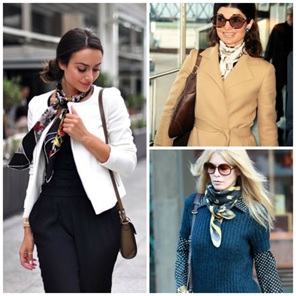What is the purpose of a silk scarf according to the image?
Please respond to the question with a detailed and thorough explanation.

The caption states that this grouping exemplifies the myriad of ways a silk scarf can elevate any ensemble, making it a staple accessory for fashion-forward individuals in all seasons. This implies that the primary purpose of a silk scarf is to enhance or elevate an outfit.